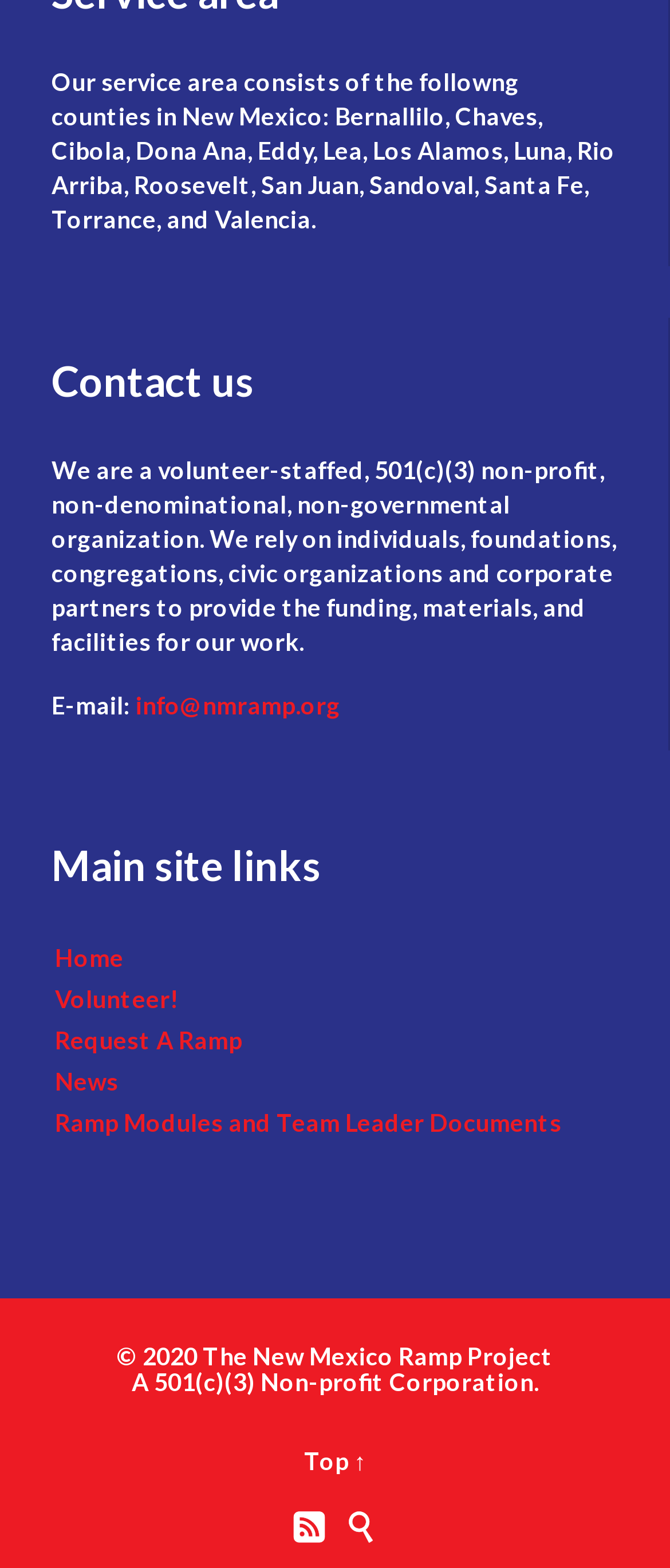Provide the bounding box coordinates, formatted as (top-left x, top-left y, bottom-right x, bottom-right y), with all values being floating point numbers between 0 and 1. Identify the bounding box of the UI element that matches the description: Request A Ramp

[0.077, 0.651, 0.923, 0.677]